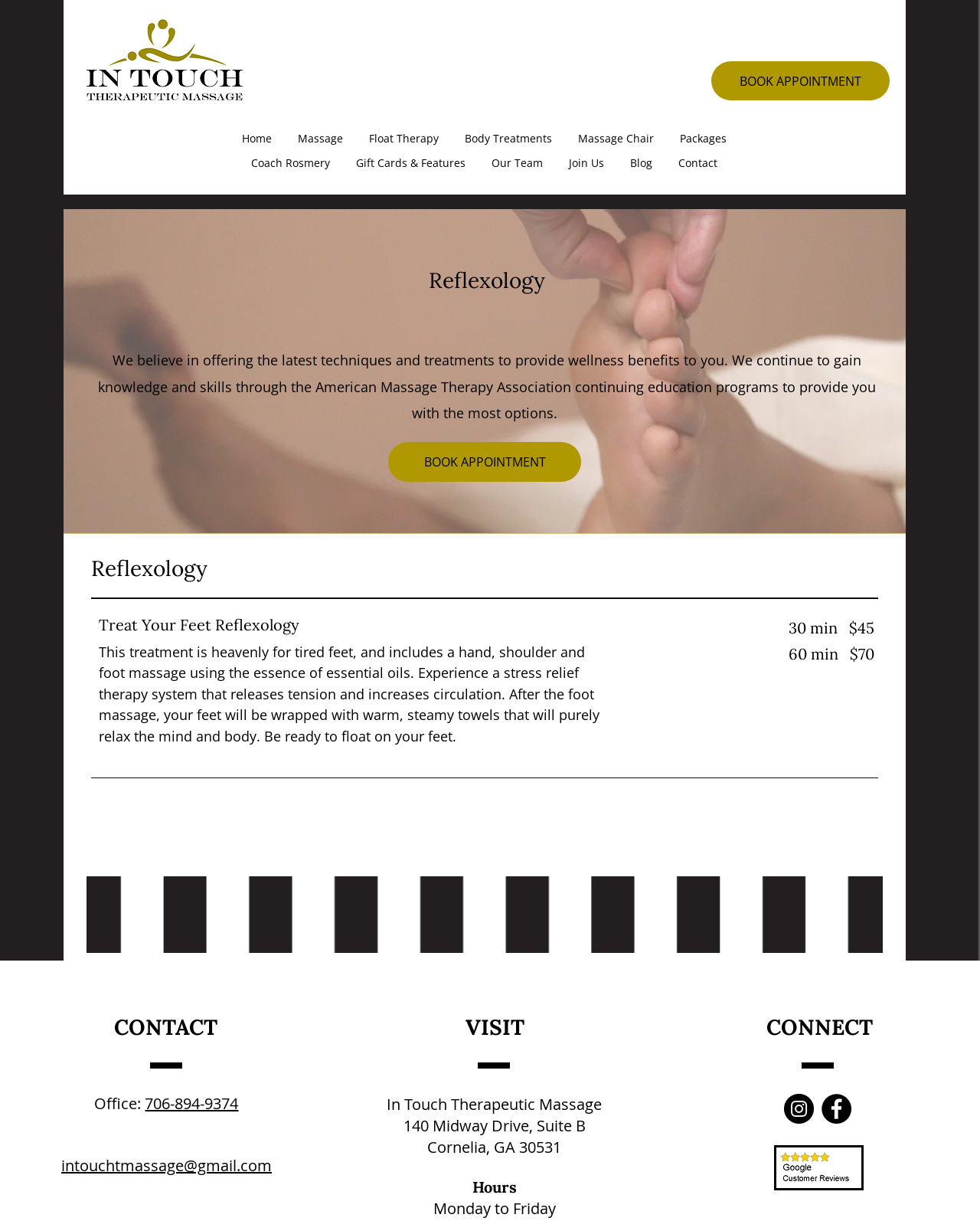Kindly determine the bounding box coordinates for the area that needs to be clicked to execute this instruction: "Click the Contact link".

[0.692, 0.127, 0.732, 0.14]